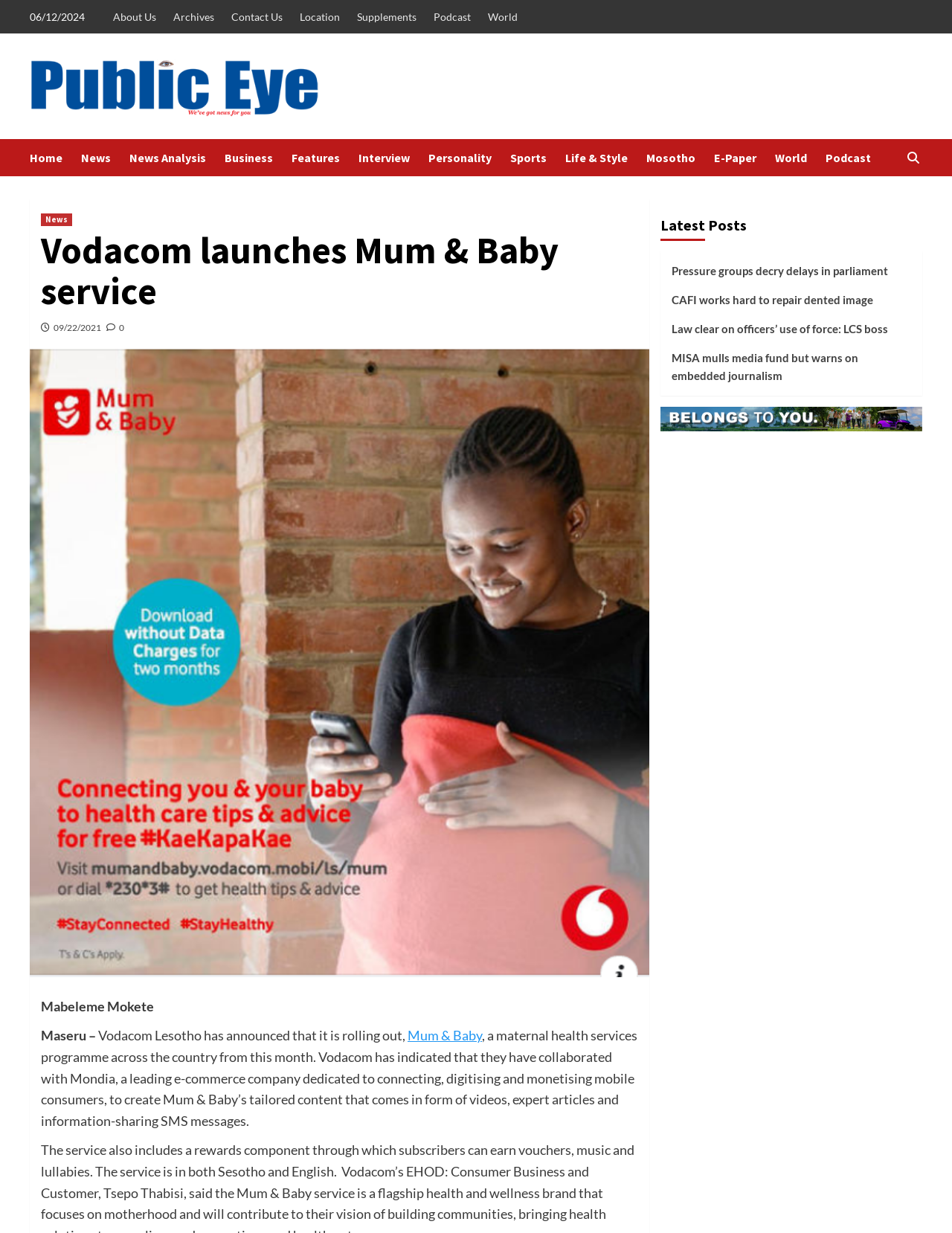Please find and provide the title of the webpage.

Vodacom launches Mum & Baby service